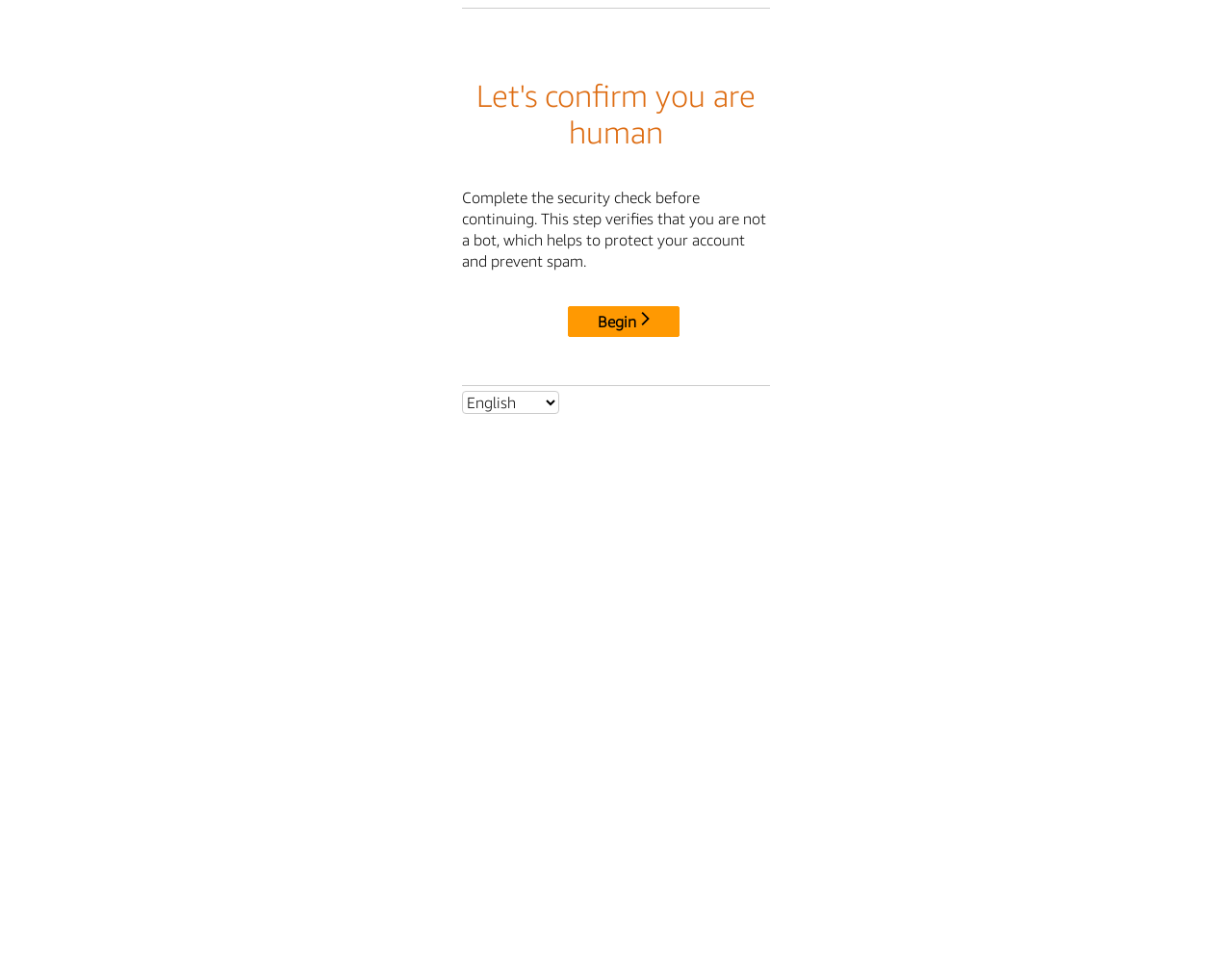Your task is to find and give the main heading text of the webpage.

Let's confirm you are human